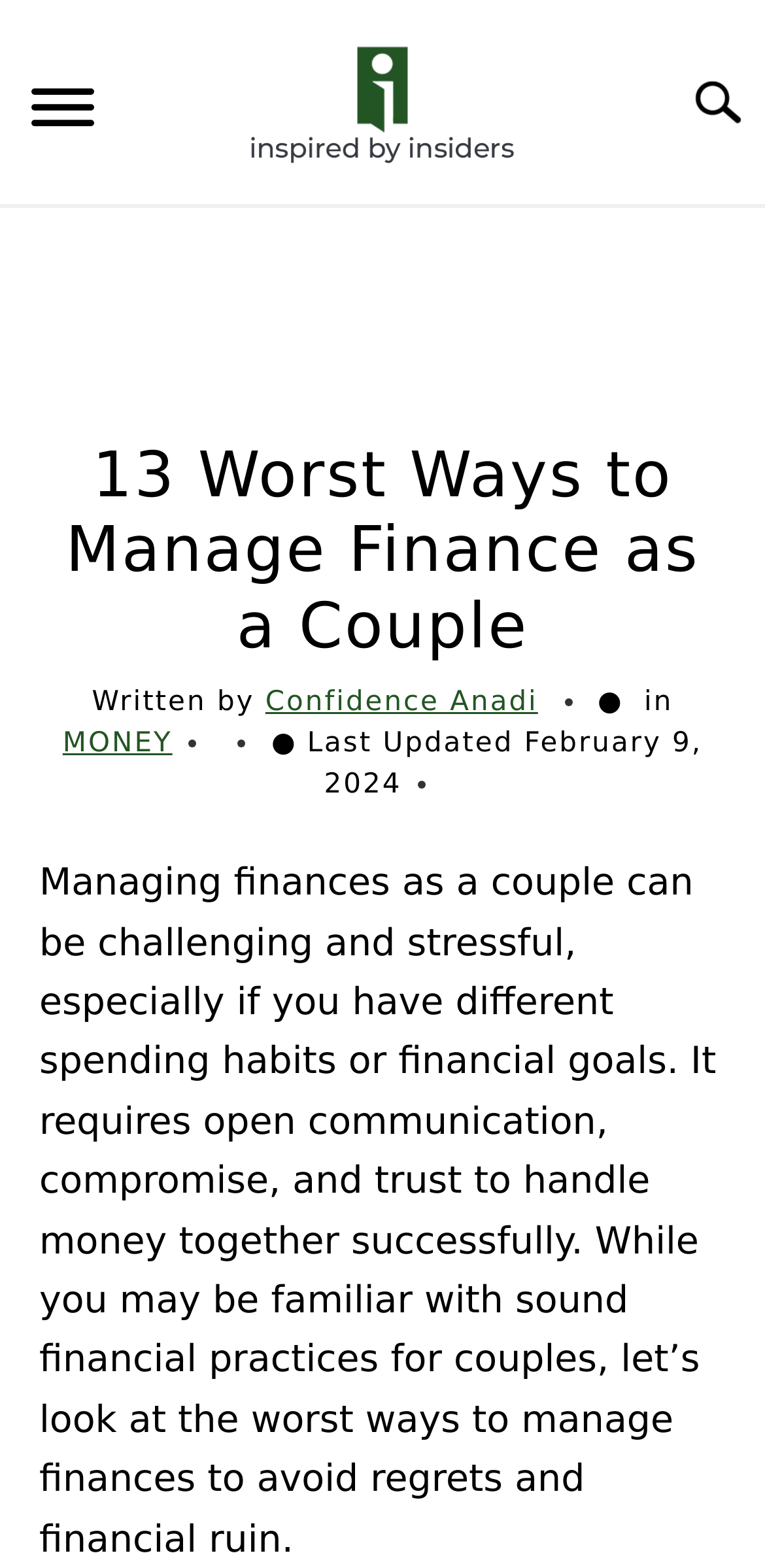Identify the bounding box coordinates for the region of the element that should be clicked to carry out the instruction: "Toggle 'SUBMENU TOGGLE' button". The bounding box coordinates should be four float numbers between 0 and 1, i.e., [left, top, right, bottom].

[0.882, 0.203, 1.0, 0.263]